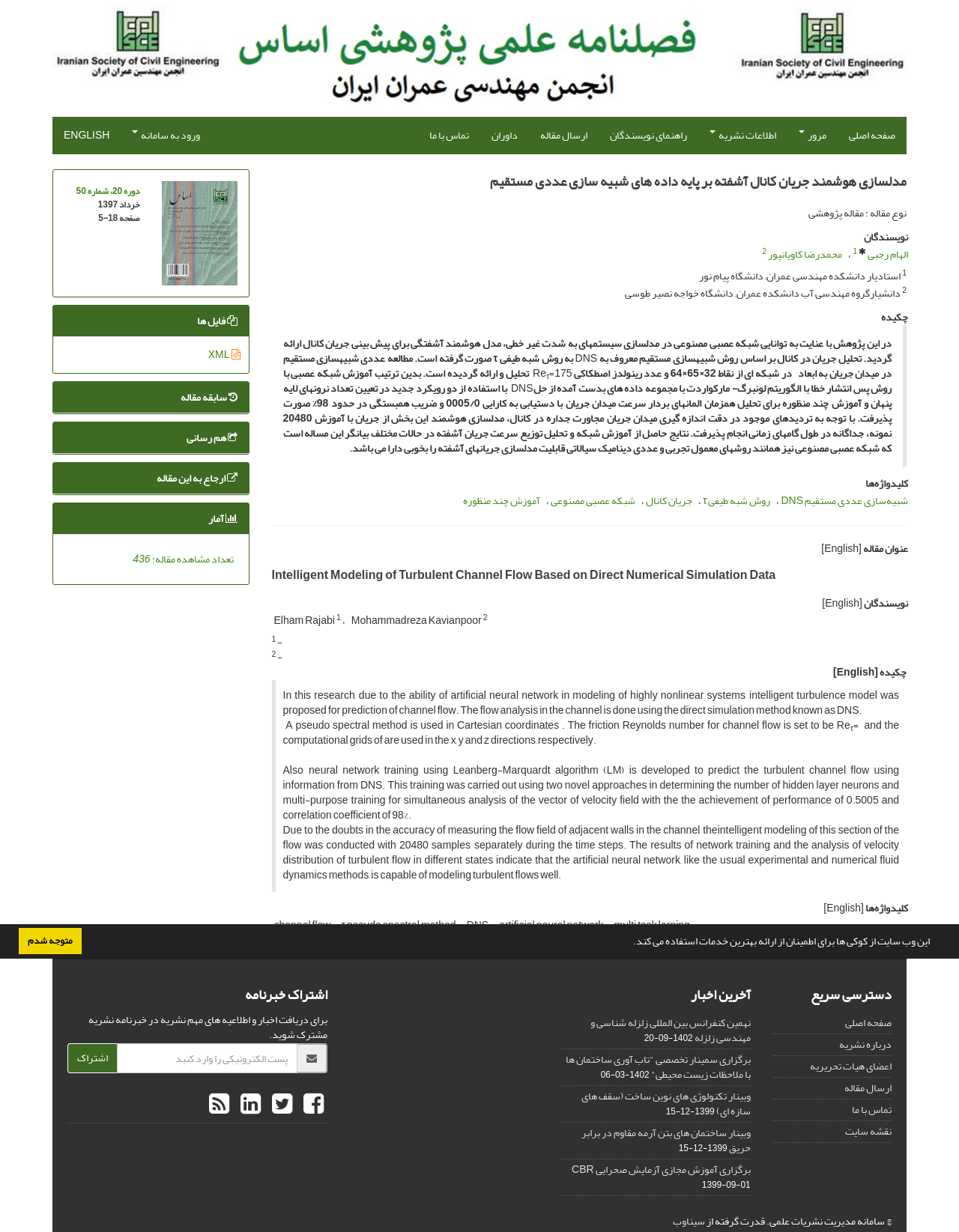Determine the main headline of the webpage and provide its text.

مدلسازی هوشمند جریان کانال آشفته بر پایه داده های شبیه سازی عددی مستقیم